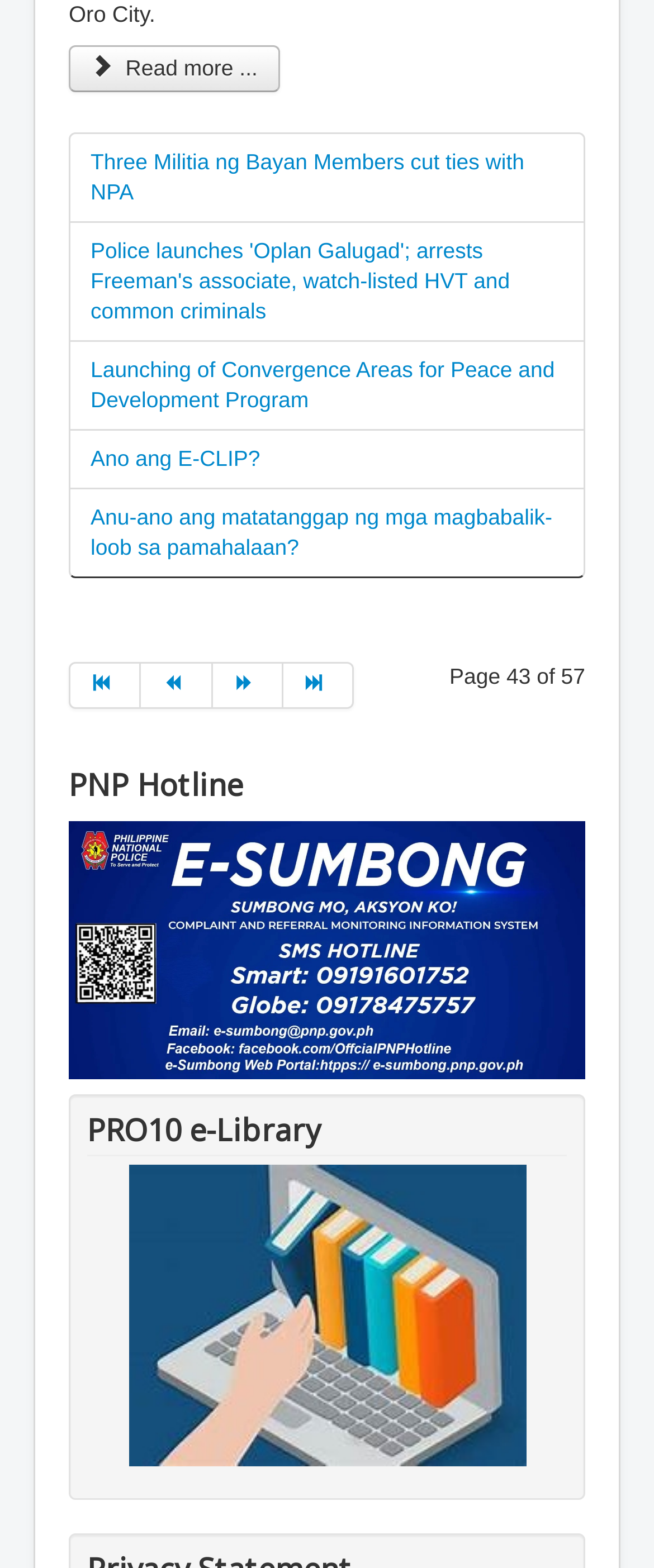Identify the bounding box coordinates of the section to be clicked to complete the task described by the following instruction: "Visit PRO10 e-Library". The coordinates should be four float numbers between 0 and 1, formatted as [left, top, right, bottom].

[0.133, 0.743, 0.867, 0.935]